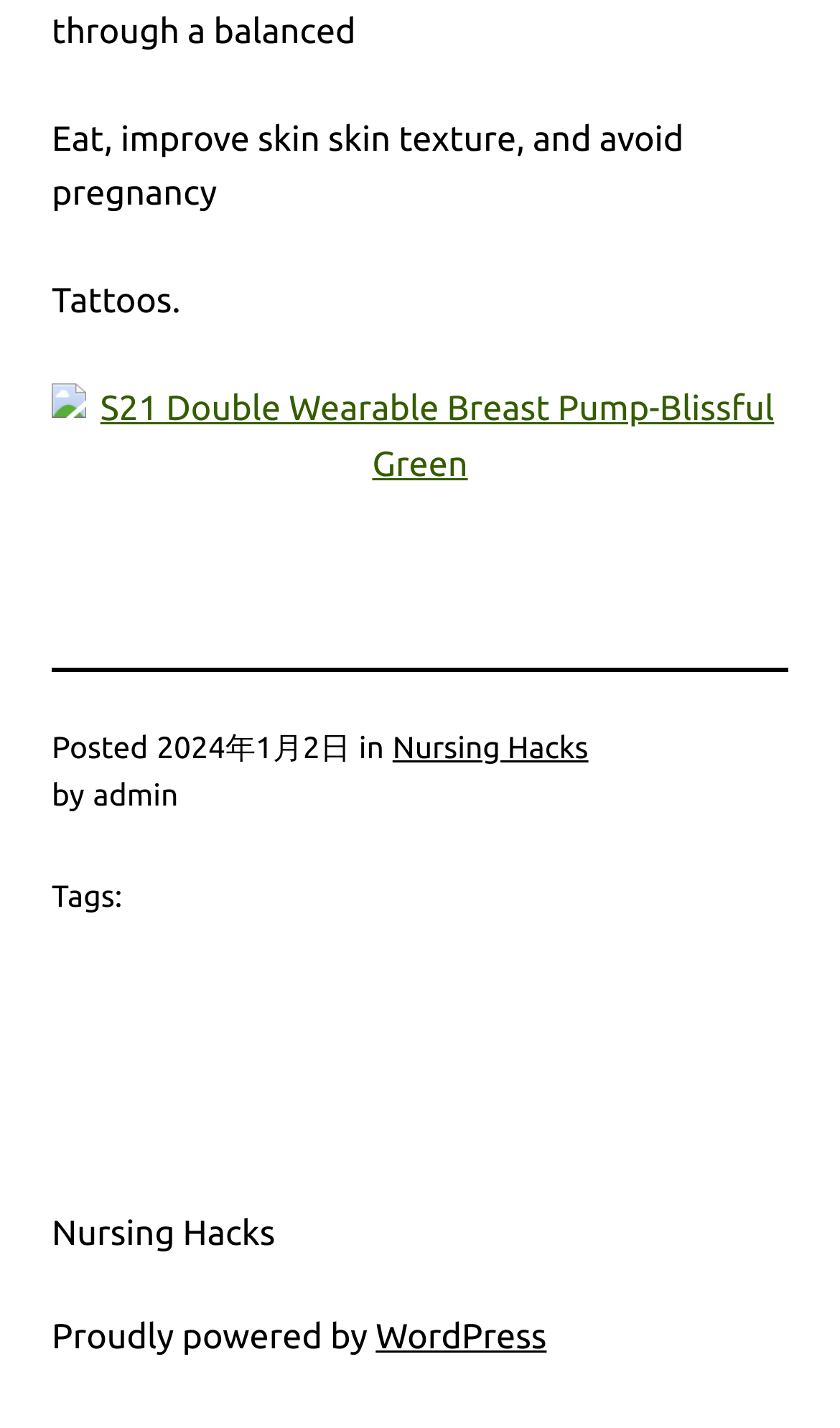Examine the screenshot and answer the question in as much detail as possible: What is the category of the post?

I found the category of the post by looking at the link element with the text 'Nursing Hacks' which is located near the 'Posted' and 'Tags:' text elements.